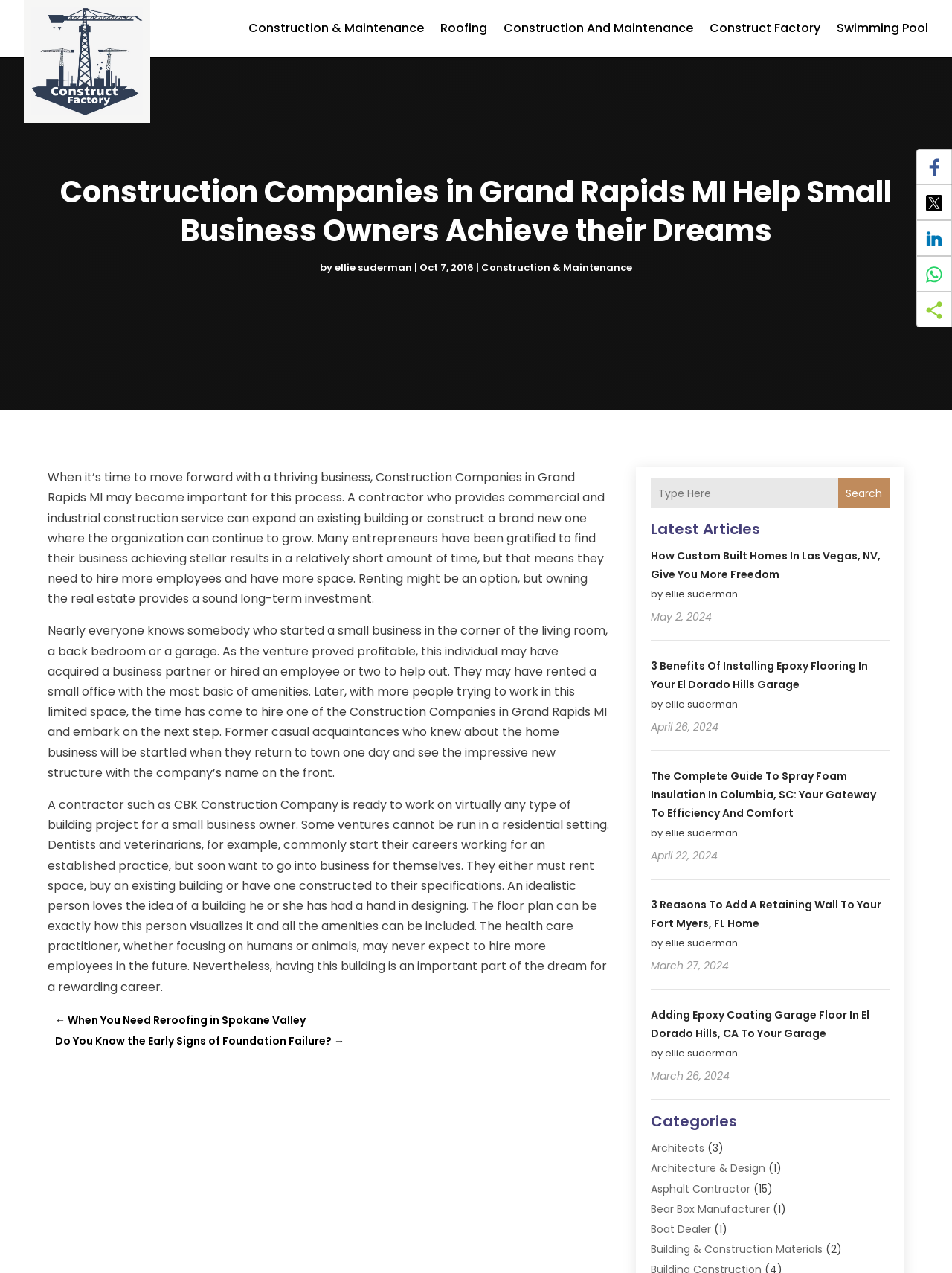What is the name of the company mentioned in the article?
Based on the visual details in the image, please answer the question thoroughly.

The article mentions a contractor named CBK Construction Company, which is ready to work on virtually any type of building project for a small business owner.